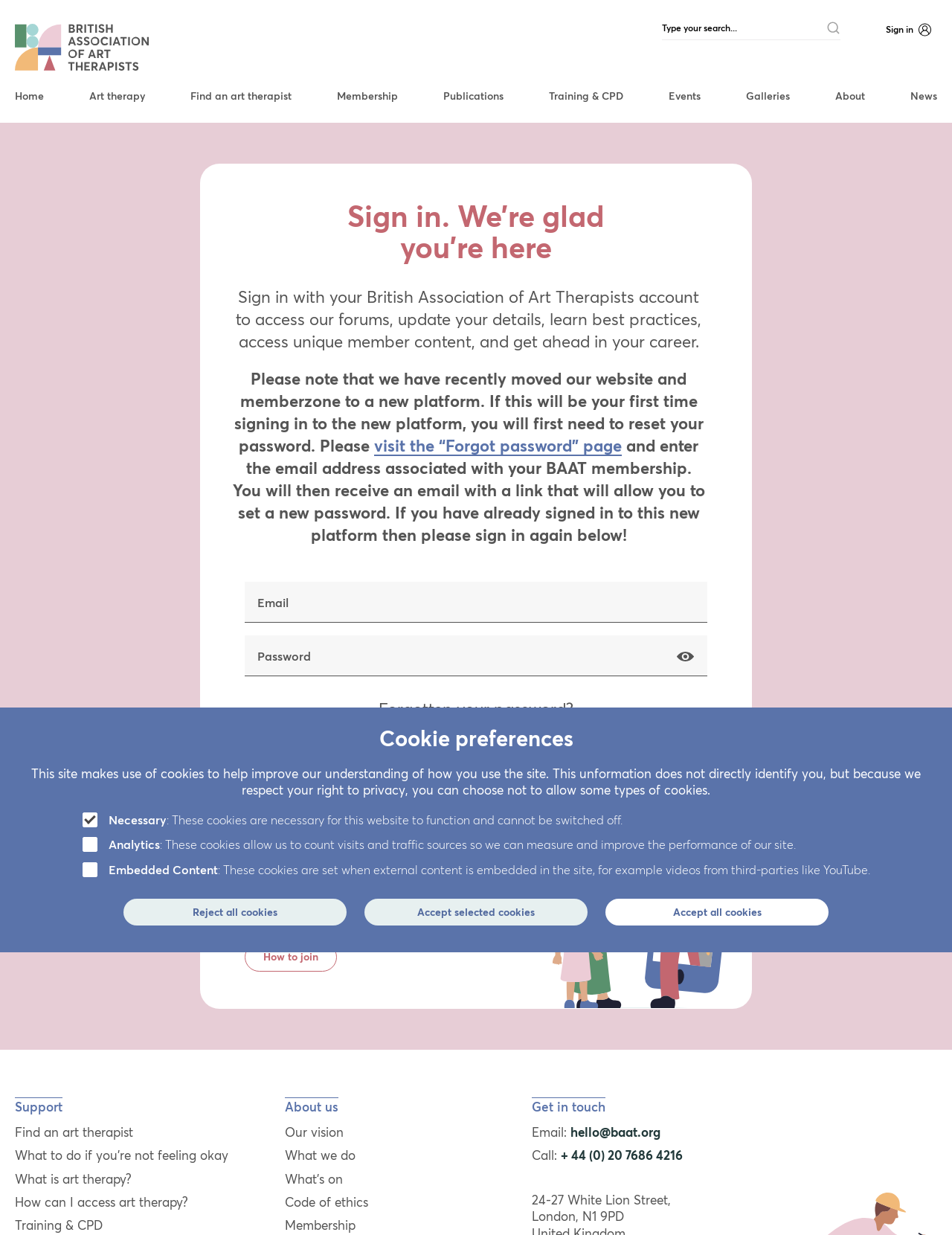Using the description "Find an art therapist", locate and provide the bounding box of the UI element.

[0.2, 0.066, 0.306, 0.088]